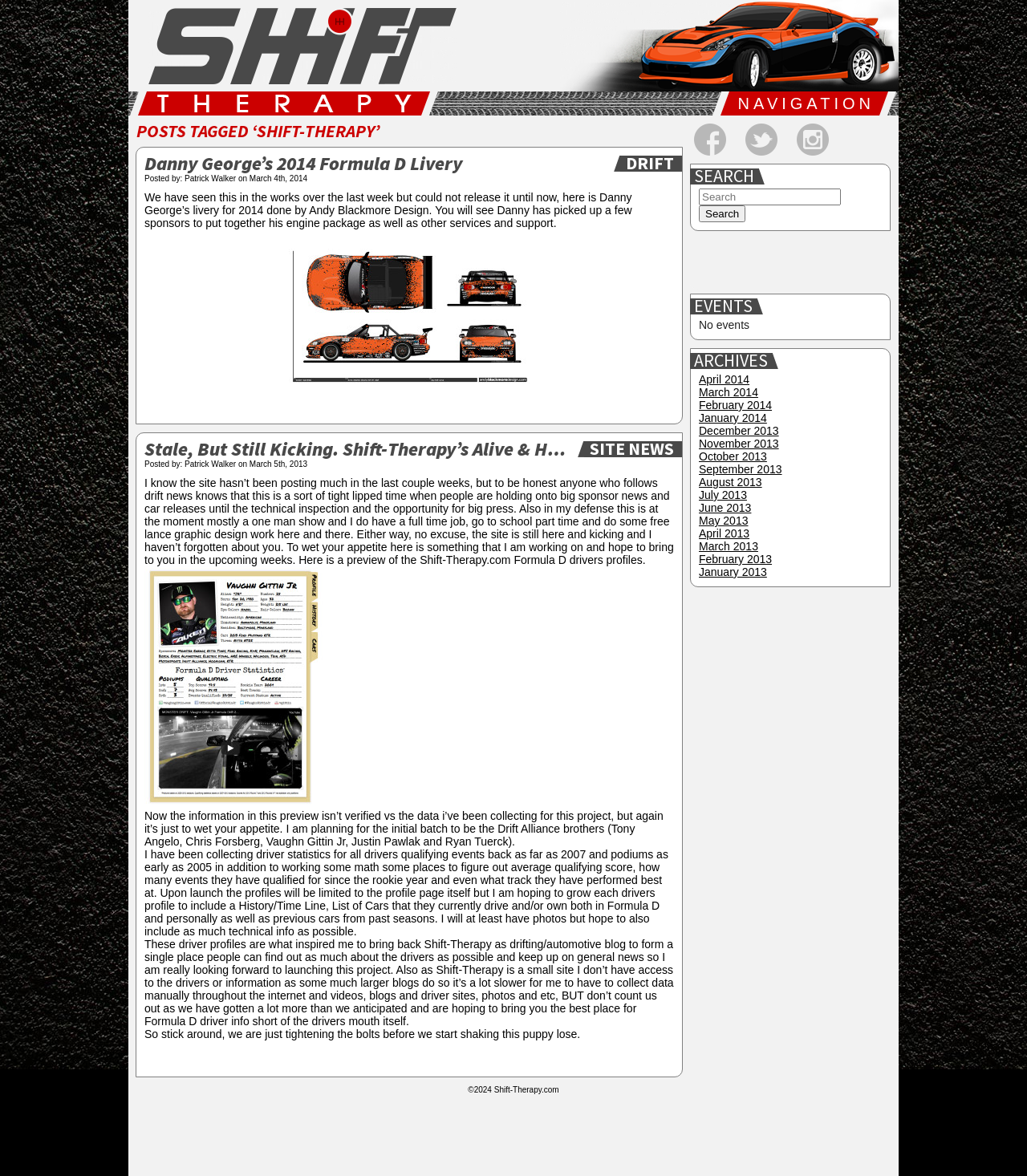Identify the bounding box of the HTML element described as: "parent_node: SEARCH value="Search"".

[0.68, 0.175, 0.726, 0.189]